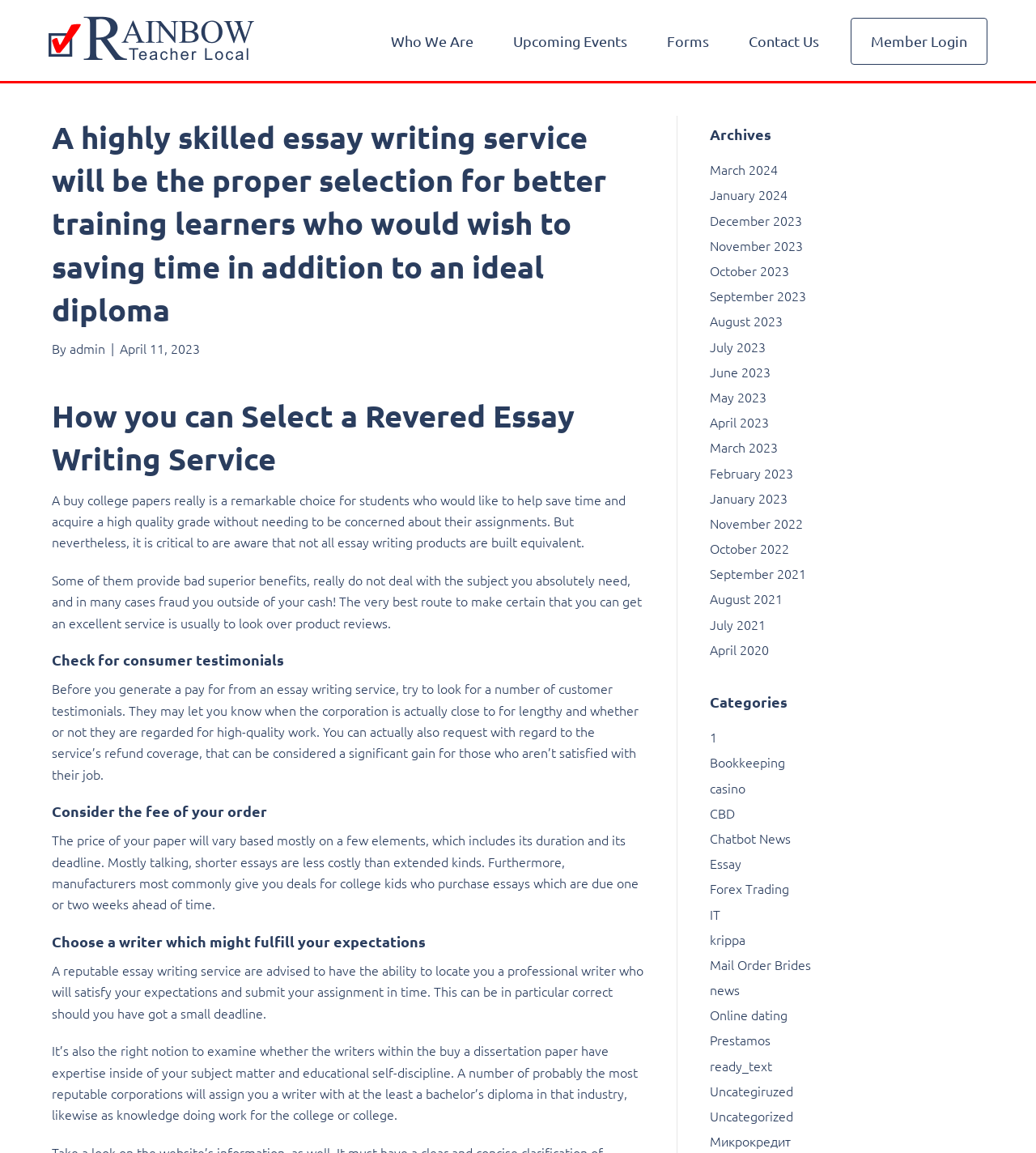Please locate the bounding box coordinates for the element that should be clicked to achieve the following instruction: "Click the 'Who We Are' link". Ensure the coordinates are given as four float numbers between 0 and 1, i.e., [left, top, right, bottom].

[0.359, 0.016, 0.476, 0.056]